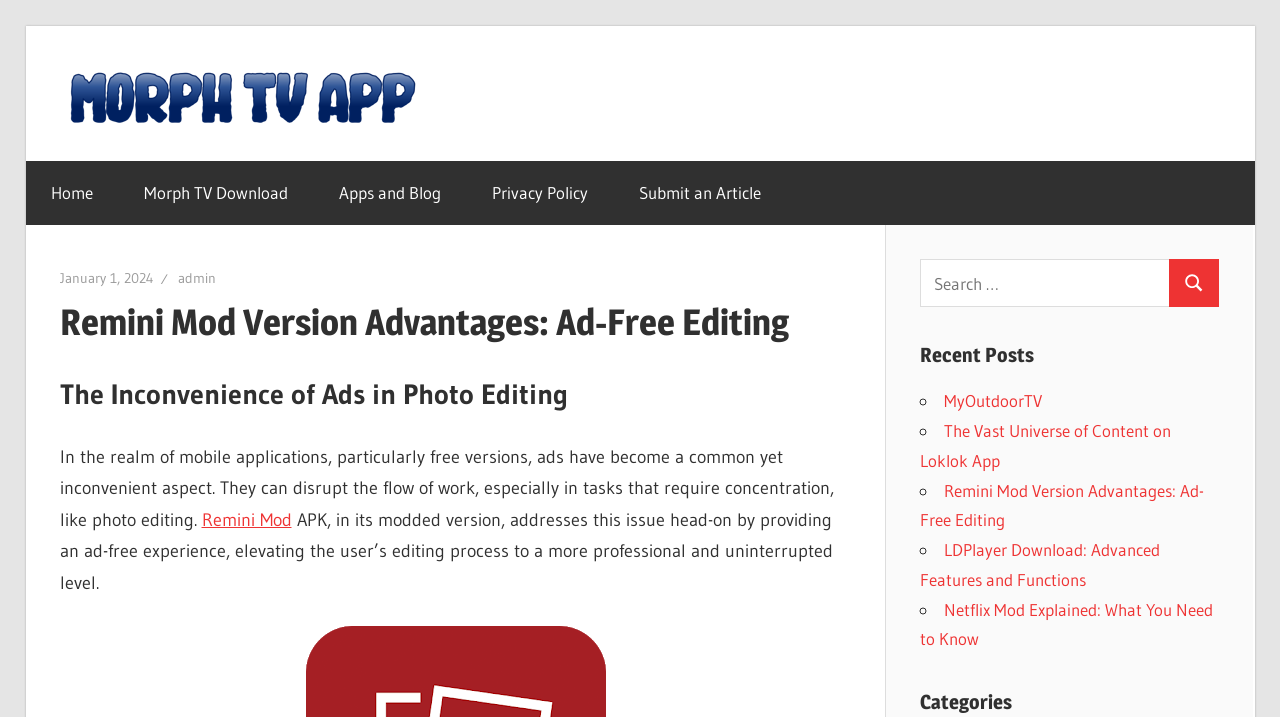Locate the bounding box coordinates of the clickable region to complete the following instruction: "Read the article about Remini Mod."

[0.157, 0.709, 0.228, 0.74]